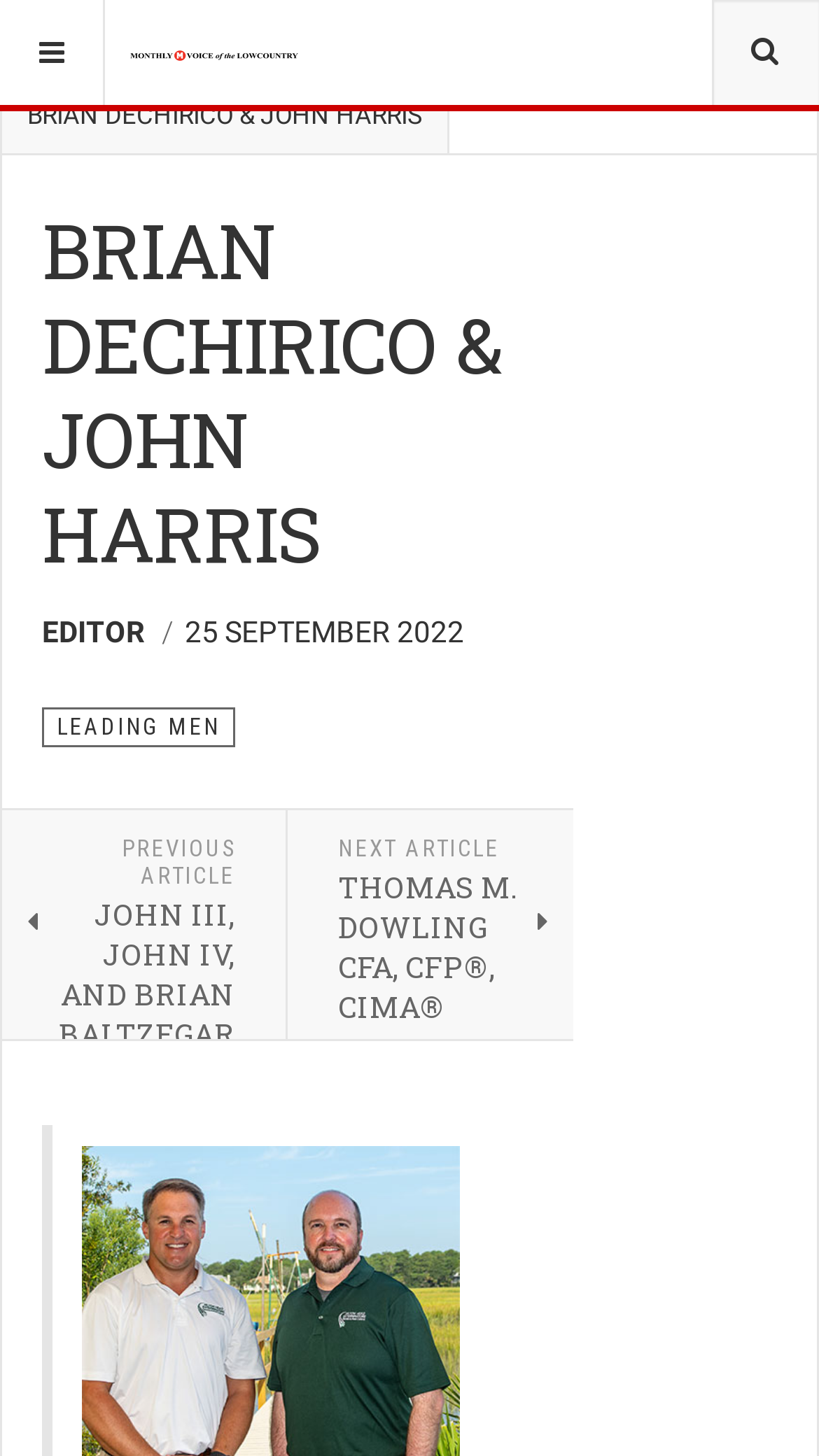Please determine the bounding box coordinates of the element's region to click in order to carry out the following instruction: "Click the menu". The coordinates should be four float numbers between 0 and 1, i.e., [left, top, right, bottom].

None